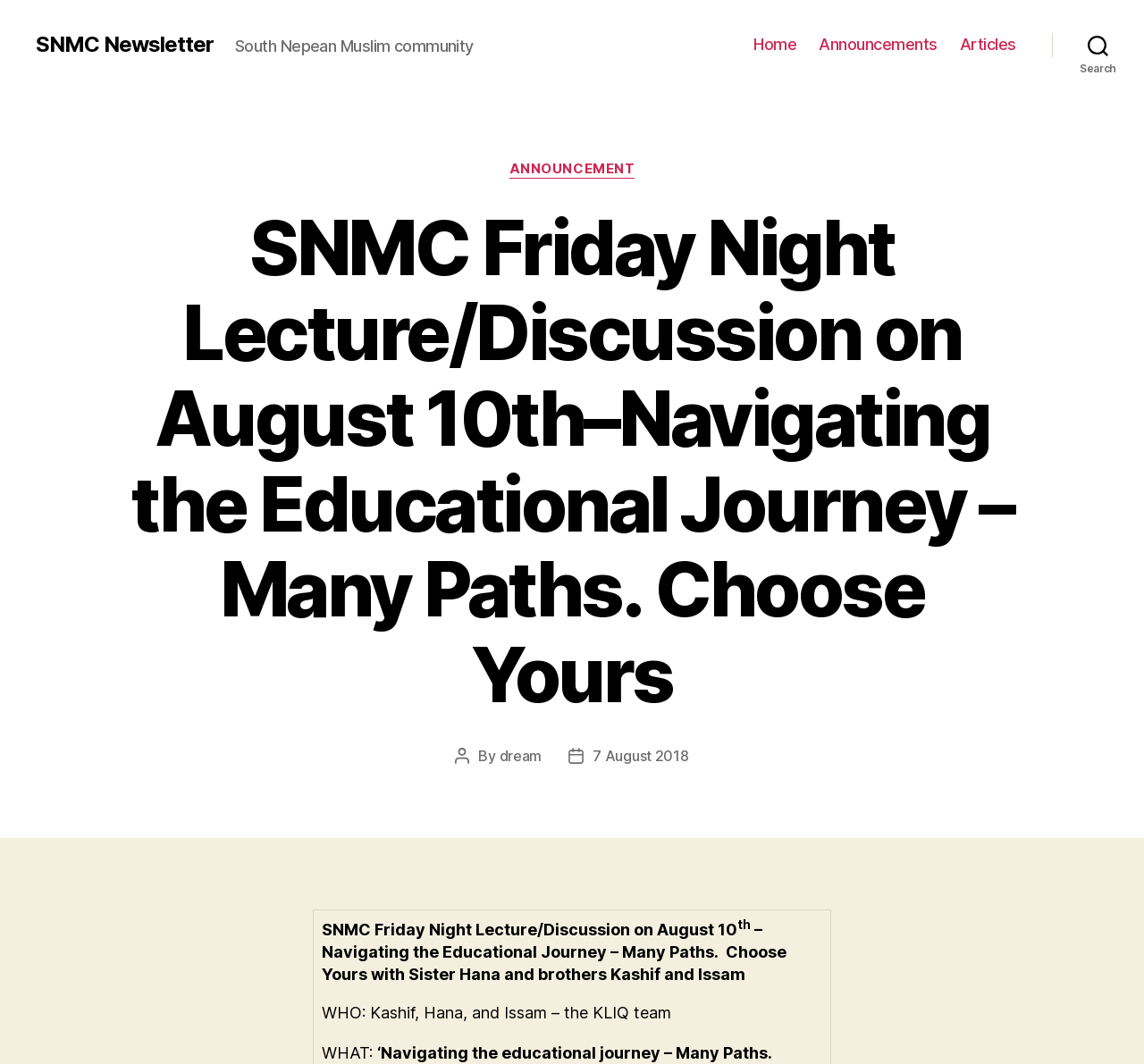Who is the author of the post?
Using the image as a reference, answer the question with a short word or phrase.

dream